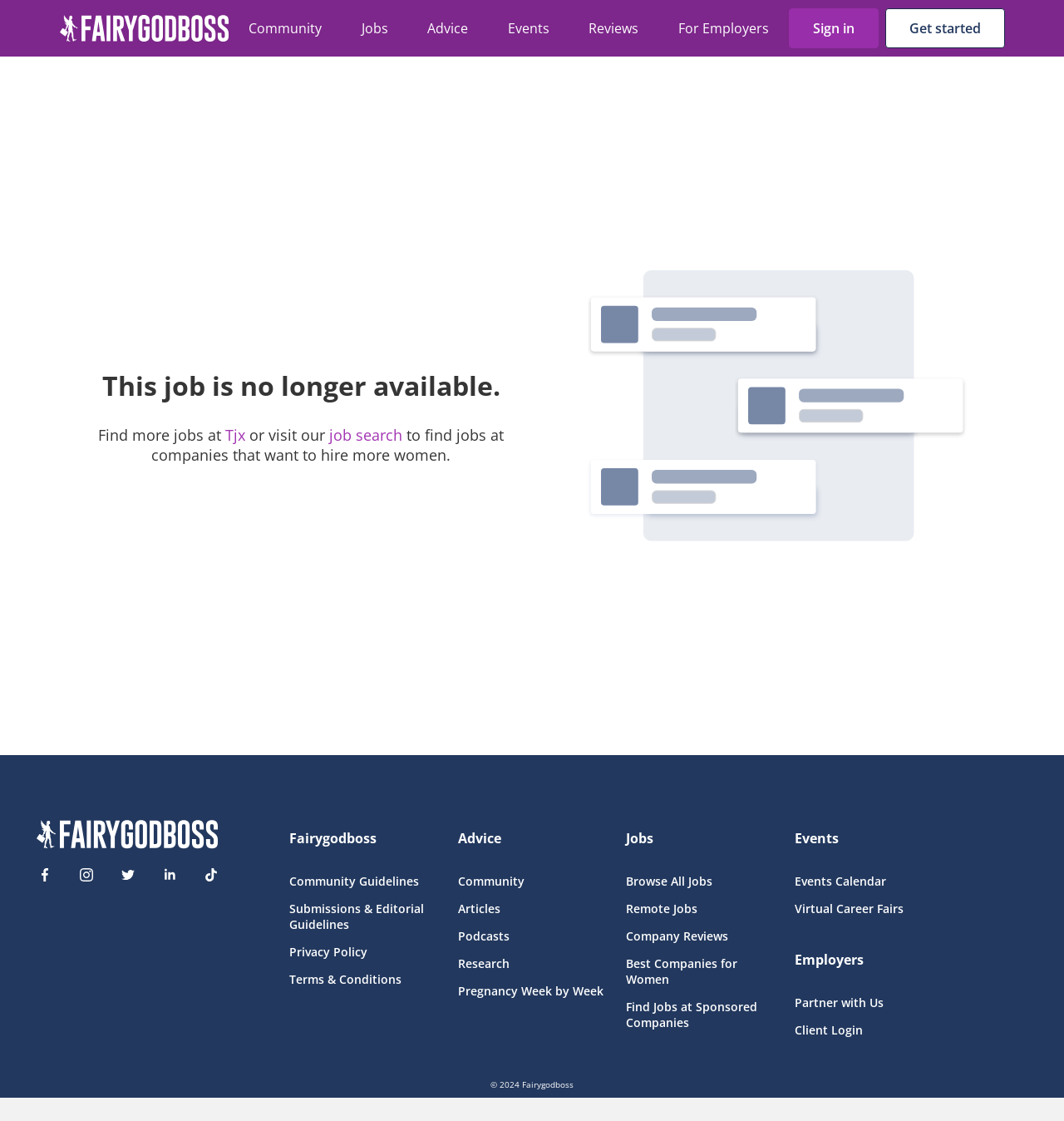Explain the webpage in detail, including its primary components.

The webpage is titled "Fairygodboss" and appears to be a career development and job search platform. At the top left corner, there is a navigation menu with links to "Home", "Community", "Jobs", "Advice", "Events", "Reviews", and "For Employers". Below this menu, there are two buttons, "Sign in" and "Get started".

On the top right corner, there is a logo of Fairygodboss, accompanied by a smaller image. Below this, there is a prominent image that takes up most of the width of the page.

The main content of the page appears to be a job listing that is no longer available. There is a heading that states "This job is no longer available." followed by a message that suggests finding more jobs at Tjx or visiting the job search page to find jobs at companies that want to hire more women.

At the bottom of the page, there are links to Fairygodboss's social media profiles, including Facebook, Instagram, Twitter, LinkedIn, and TikTok. Below this, there are links to various sections of the website, including Community Guidelines, Submissions & Editorial Guidelines, Privacy Policy, and Terms & Conditions.

On the right side of the page, there are links to various categories, including Advice, Community, Articles, Podcasts, Research, Pregnancy Week by Week, Jobs, Browse All Jobs, Remote Jobs, Company Reviews, Best Companies for Women, and Find Jobs at Sponsored Companies. There are also links to Events, including an Events Calendar, Virtual Career Fairs, and Partner with Us.

At the very bottom of the page, there is a copyright notice that reads "© 2024 Fairygodboss".